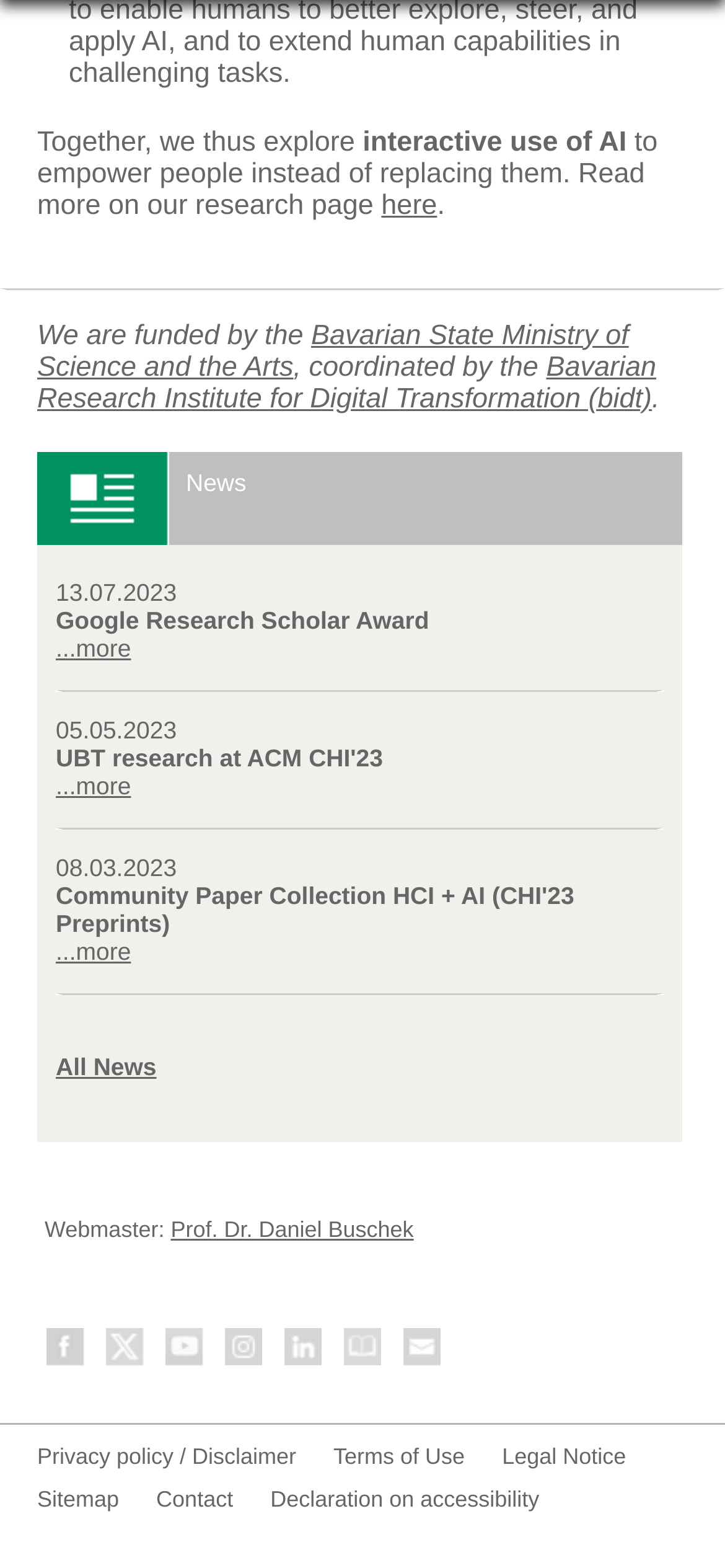Analyze the image and give a detailed response to the question:
Who is the webmaster of this webpage?

The webmaster of this webpage is Prof. Dr. Daniel Buschek, as indicated by the text 'Webmaster: Prof. Dr. Daniel Buschek' at the bottom of the page.